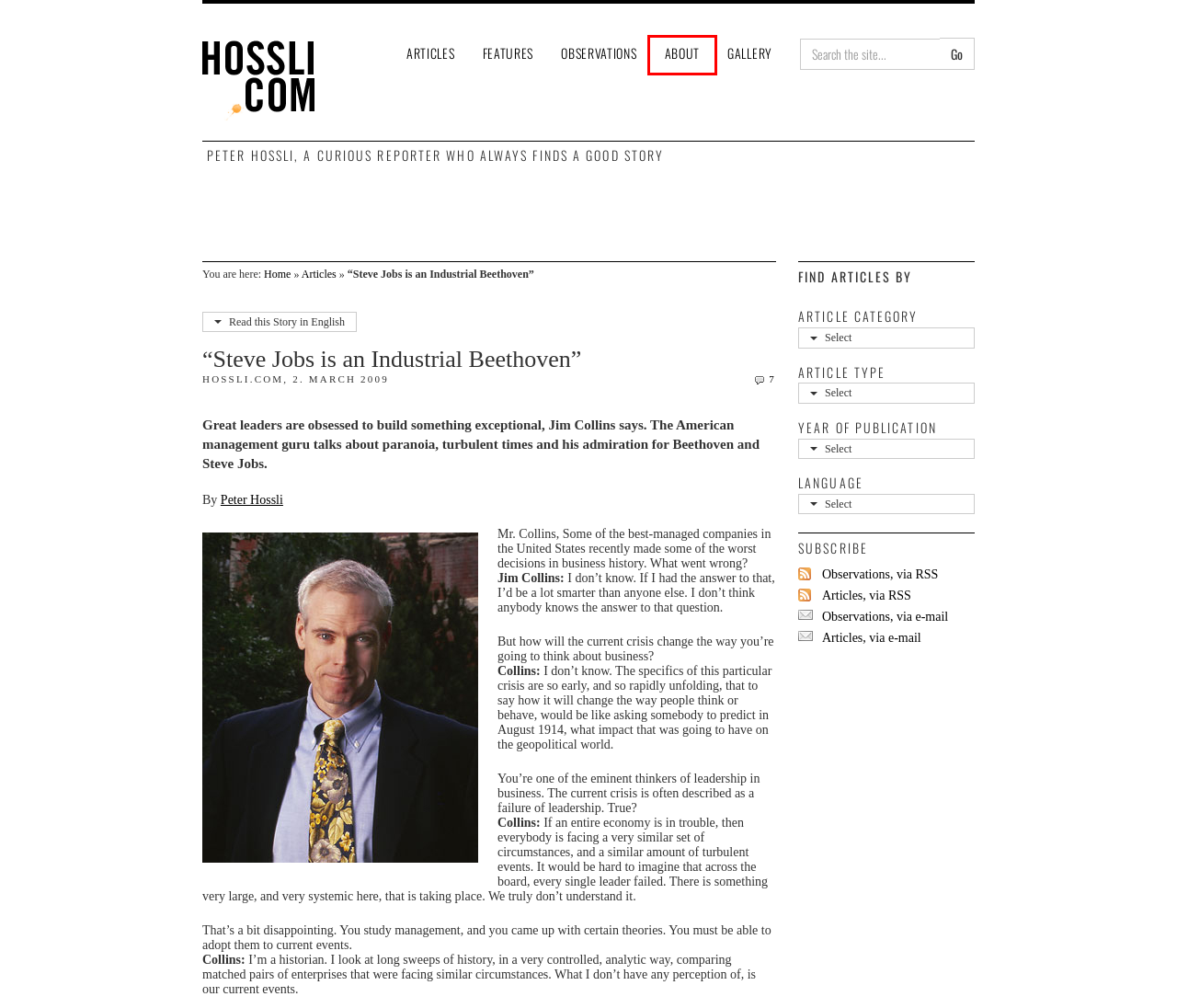Given a webpage screenshot featuring a red rectangle around a UI element, please determine the best description for the new webpage that appears after the element within the bounding box is clicked. The options are:
A. Articles – Hossli.com
B. Hossli.com » Observations
C. Hossli.com » About
D. Hossli.com » Gallery
E. Hossli.com » Articles
F. Observations – Hossli.com
G. Welcome andrewmitton.com - BlueHost.com
H. Hossli.com » English

C